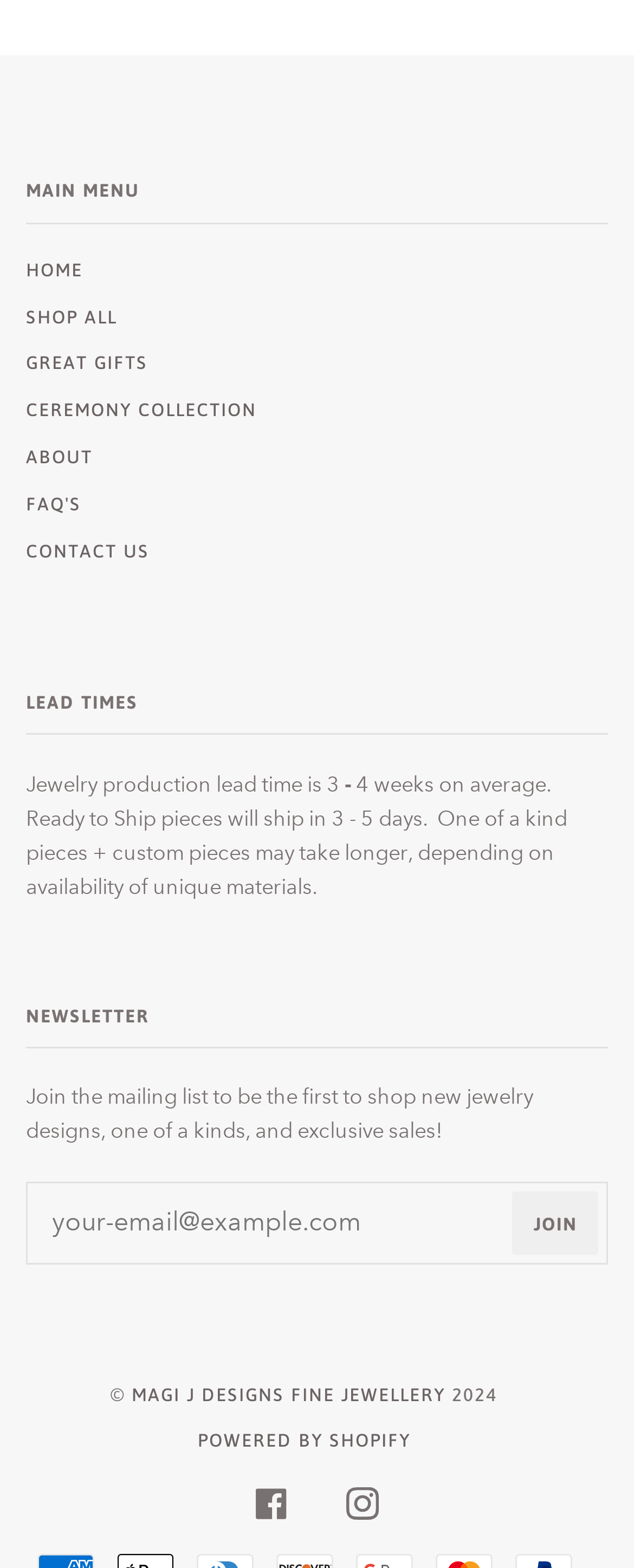Provide the bounding box coordinates of the HTML element this sentence describes: "Contact Us".

[0.041, 0.345, 0.236, 0.357]